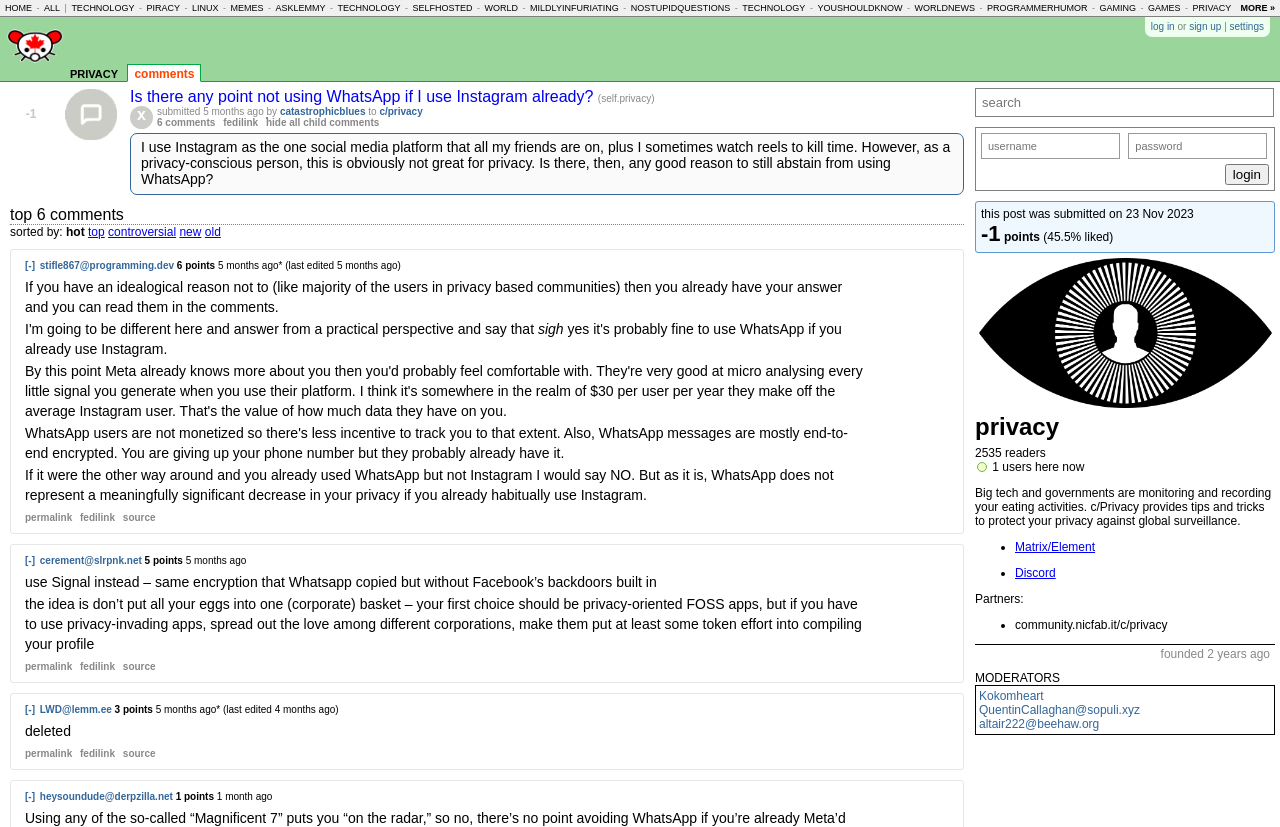Answer the question briefly using a single word or phrase: 
What is the alternative messaging app recommended by a user in the comments?

Signal